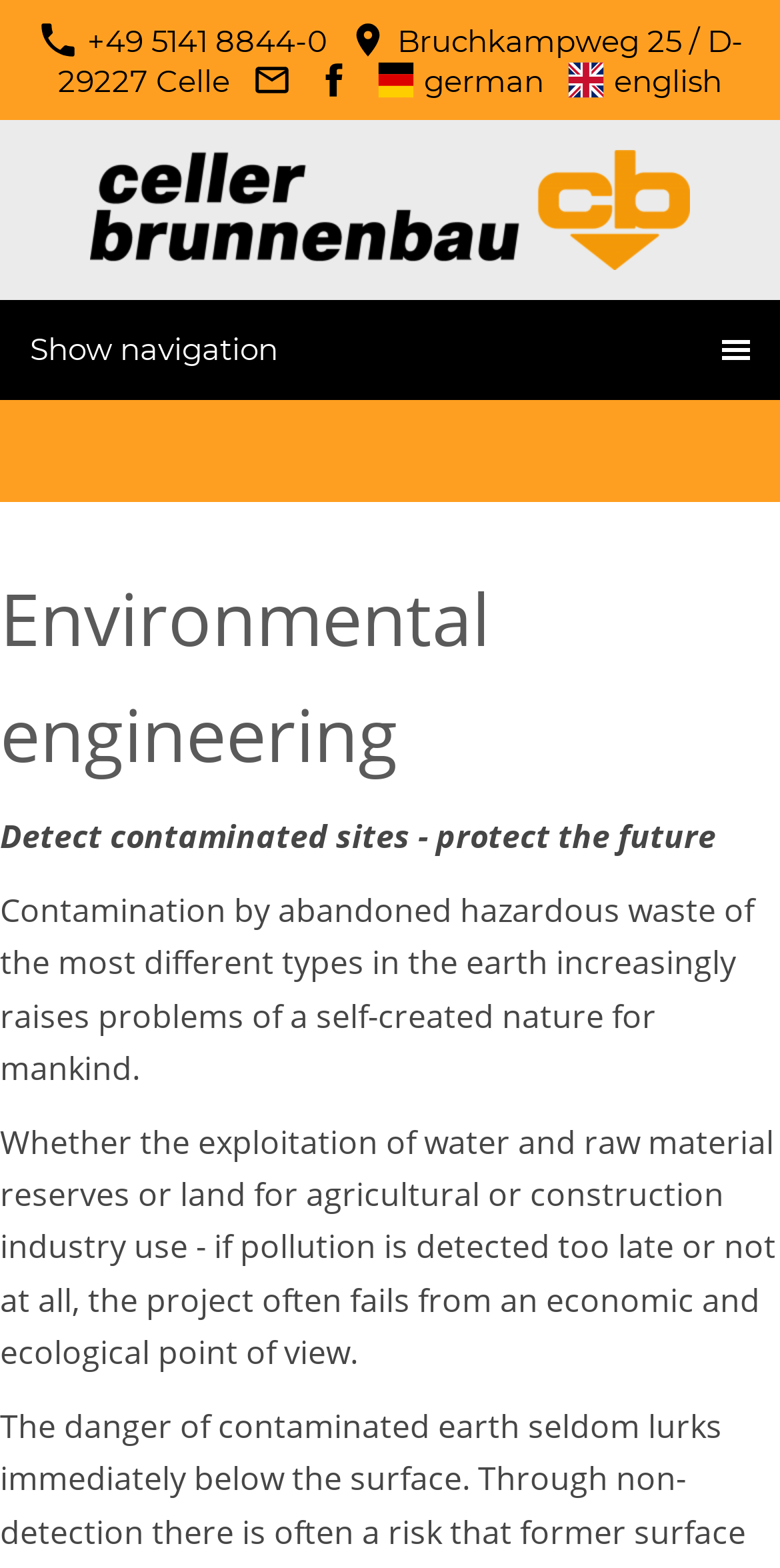What is the purpose of environmental engineering?
Based on the visual information, provide a detailed and comprehensive answer.

I found the purpose of environmental engineering by reading the StaticText element 'Detect contaminated sites - protect the future' which suggests that environmental engineering is concerned with detecting contaminated sites and protecting the future.